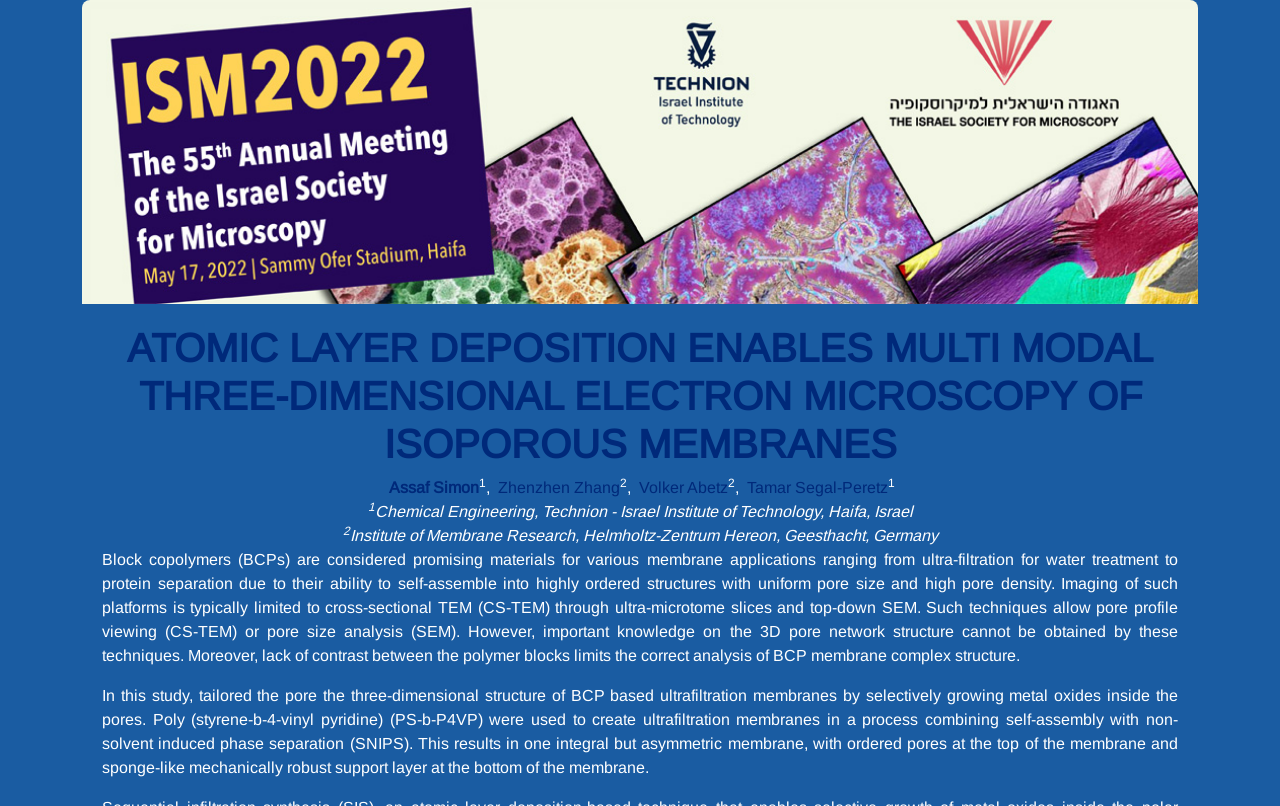What is the limitation of cross-sectional TEM (CS-TEM) and top-down SEM?
Kindly answer the question with as much detail as you can.

I read the text, which explains that imaging of BCP membrane platforms is typically limited to cross-sectional TEM (CS-TEM) and top-down SEM, but these techniques cannot provide information on the 3D pore network structure.